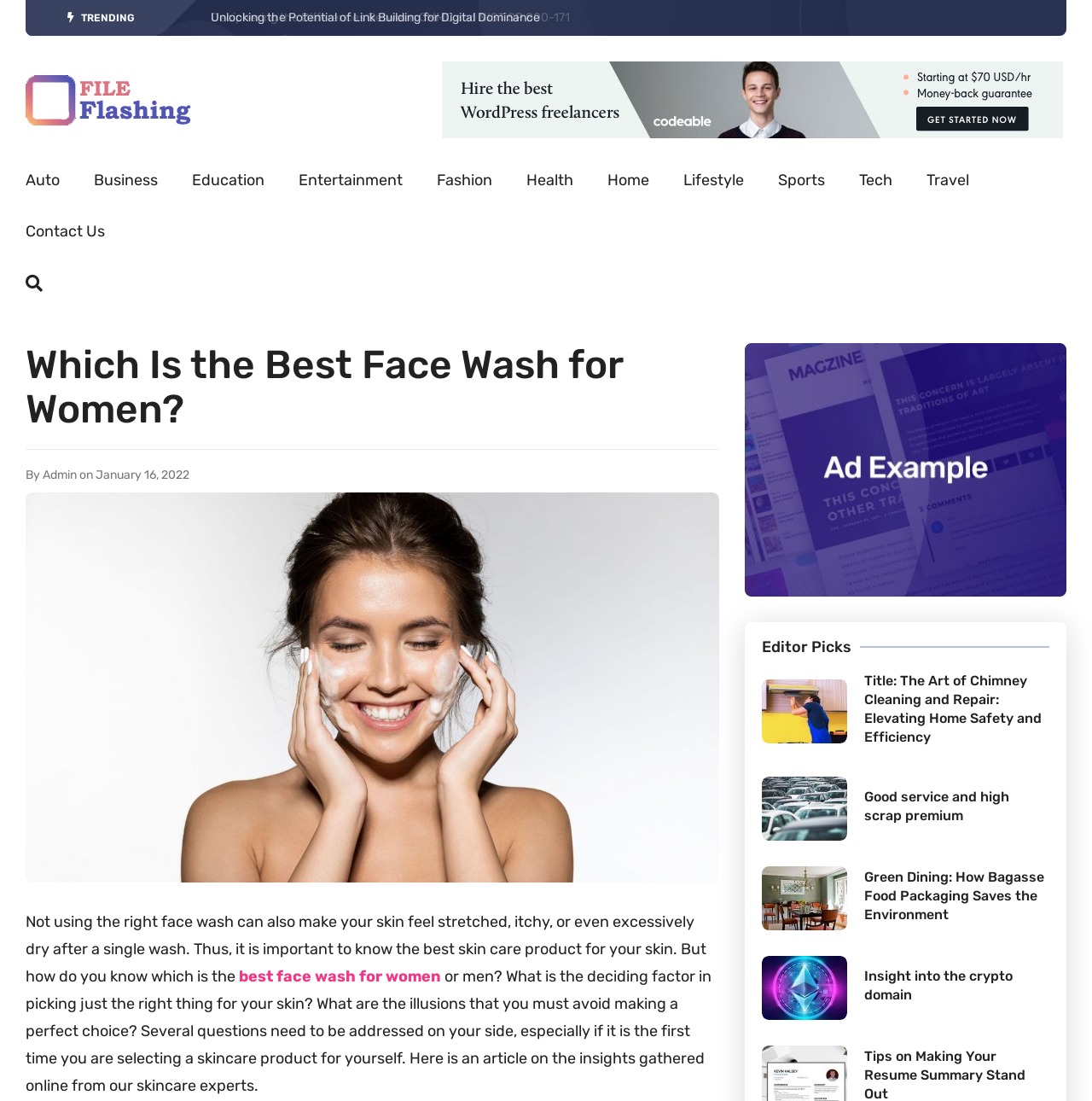Create a detailed summary of all the visual and textual information on the webpage.

This webpage appears to be a blog or article page, with a focus on the topic of face wash for women. At the top of the page, there is a navigation menu with links to various categories such as "Auto", "Business", "Education", and more. Below this menu, there is a section featuring trending articles, with five links to different articles.

The main content of the page begins with a heading that reads "Which Is the Best Face Wash for Women?" followed by a subheading with the author's name and the date of publication, January 16, 2022. Below this, there is a large image that takes up most of the width of the page.

The main article text begins with a paragraph that discusses the importance of choosing the right face wash for one's skin. The text is divided into several paragraphs, with links to related topics scattered throughout. There is also an image with a rounded corner, which appears to be an example or illustration related to the article.

Further down the page, there is a section titled "Editor Picks", which features several links to other articles, each with a heading and a brief summary. These articles appear to be related to various topics, including chimney cleaning, scrap metal, and cryptocurrency.

Overall, the page has a clean and organized layout, with a focus on providing informative content to readers.